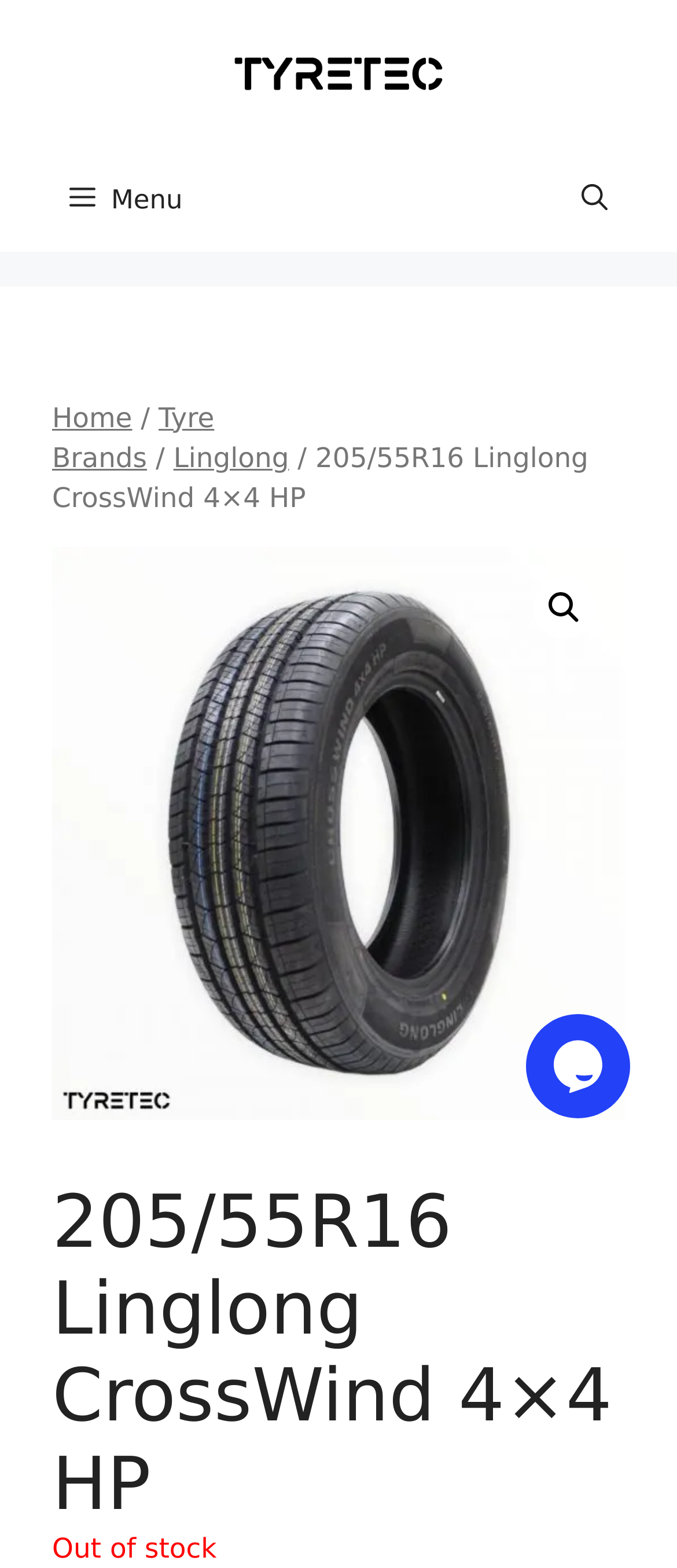Please locate the bounding box coordinates of the element that needs to be clicked to achieve the following instruction: "Read the latest news". The coordinates should be four float numbers between 0 and 1, i.e., [left, top, right, bottom].

None